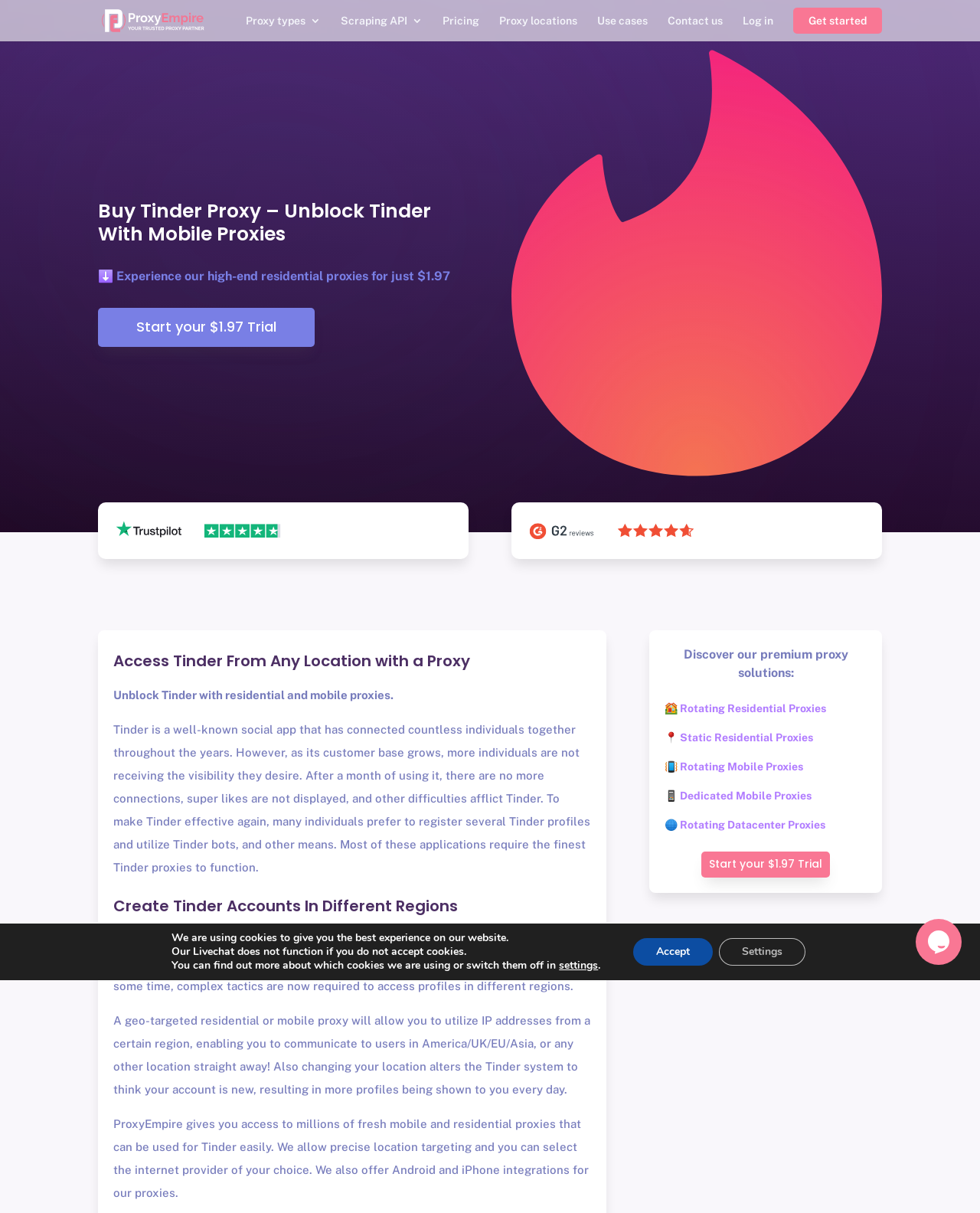Is there a live chat support available?
Answer the question in a detailed and comprehensive manner.

The webpage has a chat widget iframe, indicating that live chat support is available, although it requires cookies to function properly, as mentioned in the GDPR cookie banner.